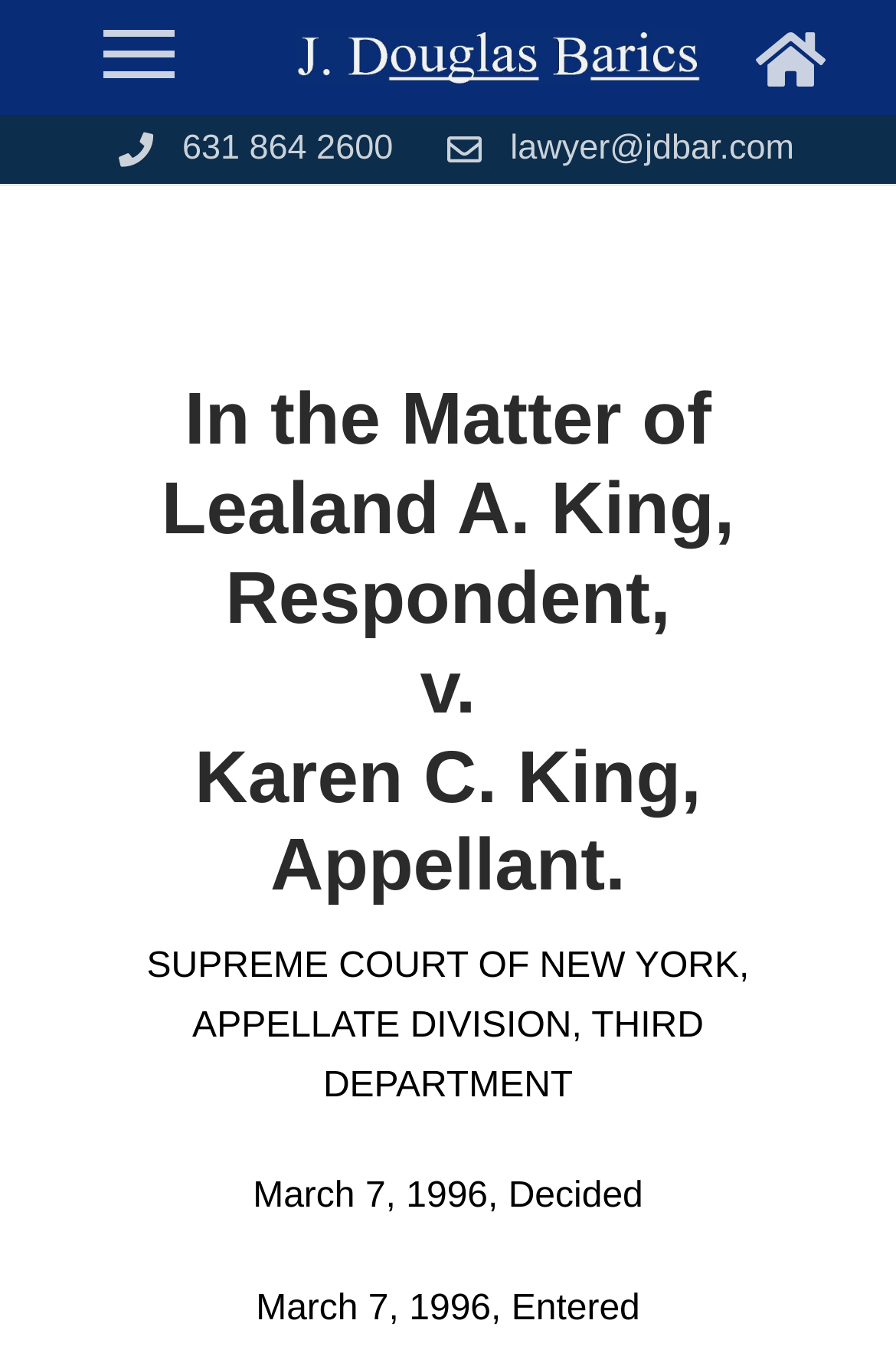Identify the bounding box for the UI element specified in this description: "Cat Food Reviews". The coordinates must be four float numbers between 0 and 1, formatted as [left, top, right, bottom].

None